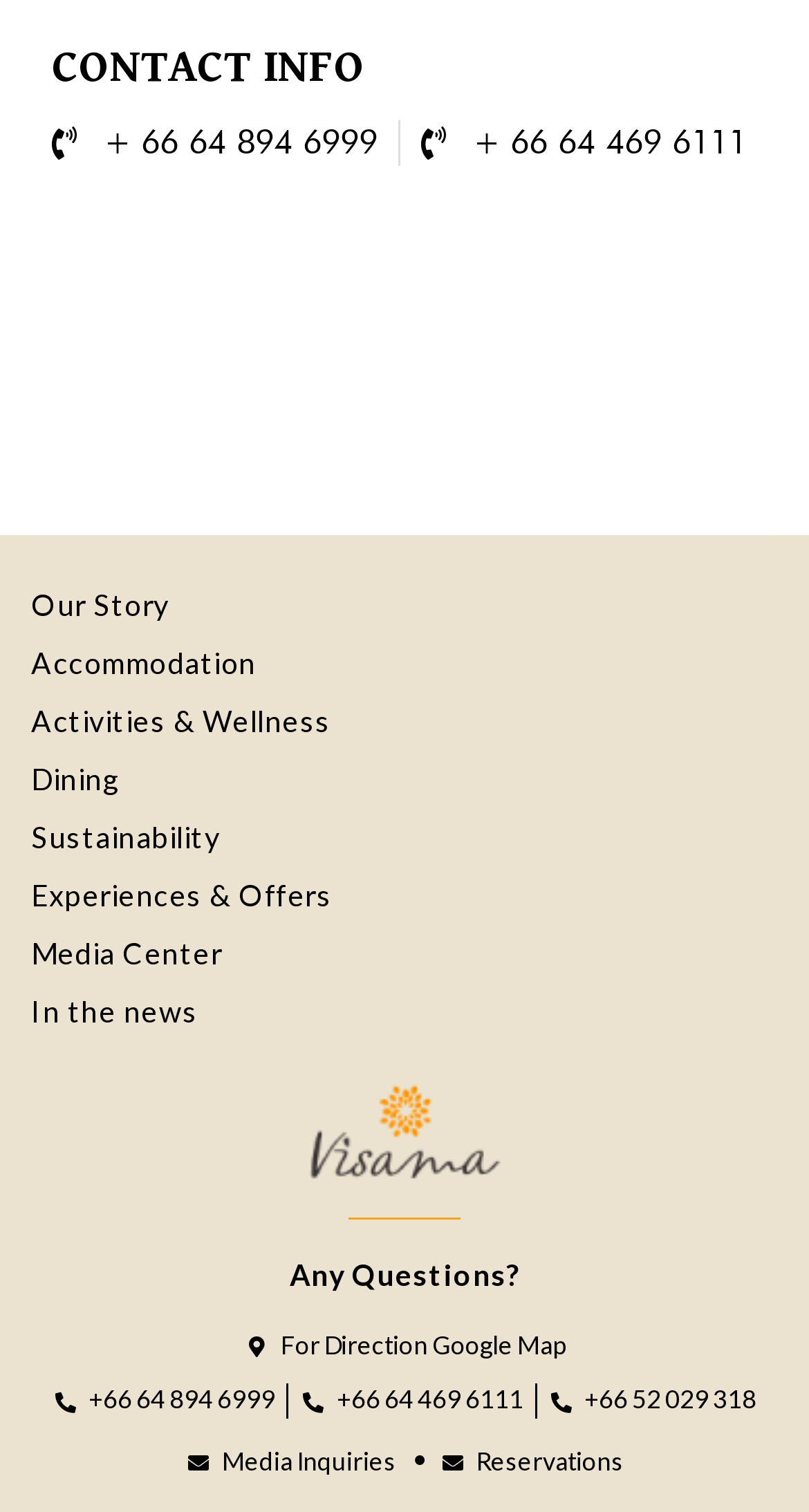Show the bounding box coordinates for the HTML element as described: "Sustainability".

[0.038, 0.536, 0.962, 0.571]